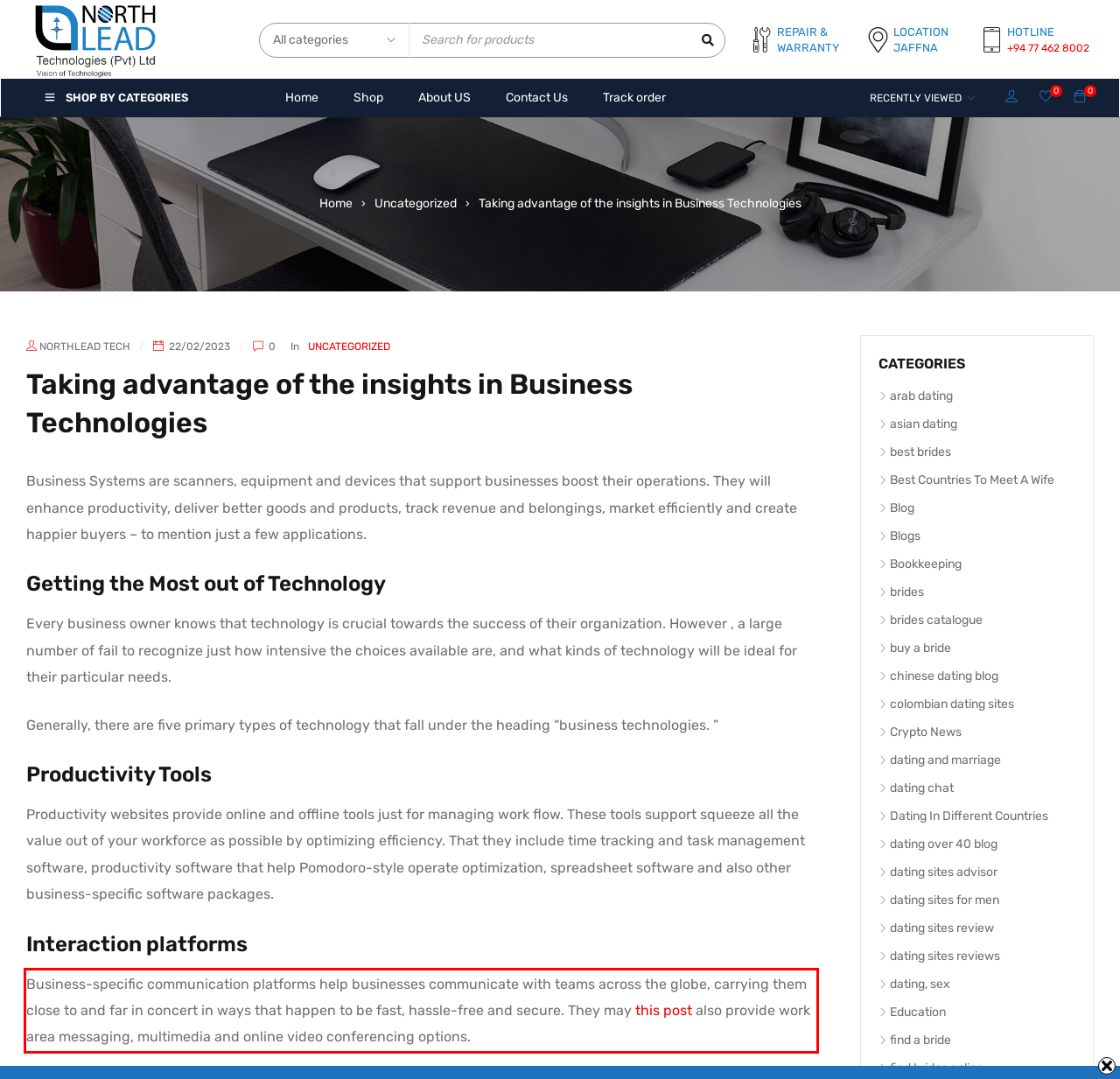You are given a webpage screenshot with a red bounding box around a UI element. Extract and generate the text inside this red bounding box.

Business-specific communication platforms help businesses communicate with teams across the globe, carrying them close to and far in concert in ways that happen to be fast, hassle-free and secure. They may this post also provide work area messaging, multimedia and online video conferencing options.